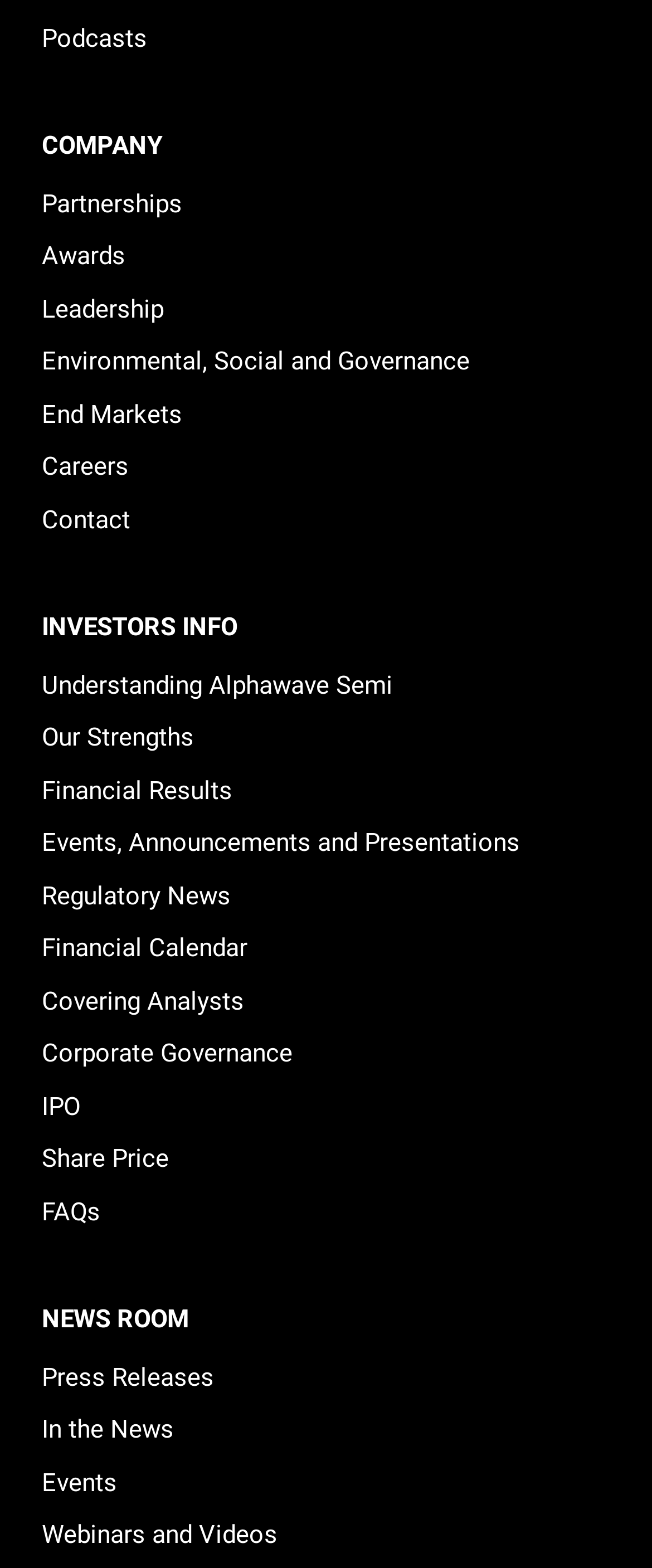Pinpoint the bounding box coordinates of the clickable area needed to execute the instruction: "Click the 'Play Episode' button". The coordinates should be specified as four float numbers between 0 and 1, i.e., [left, top, right, bottom].

None